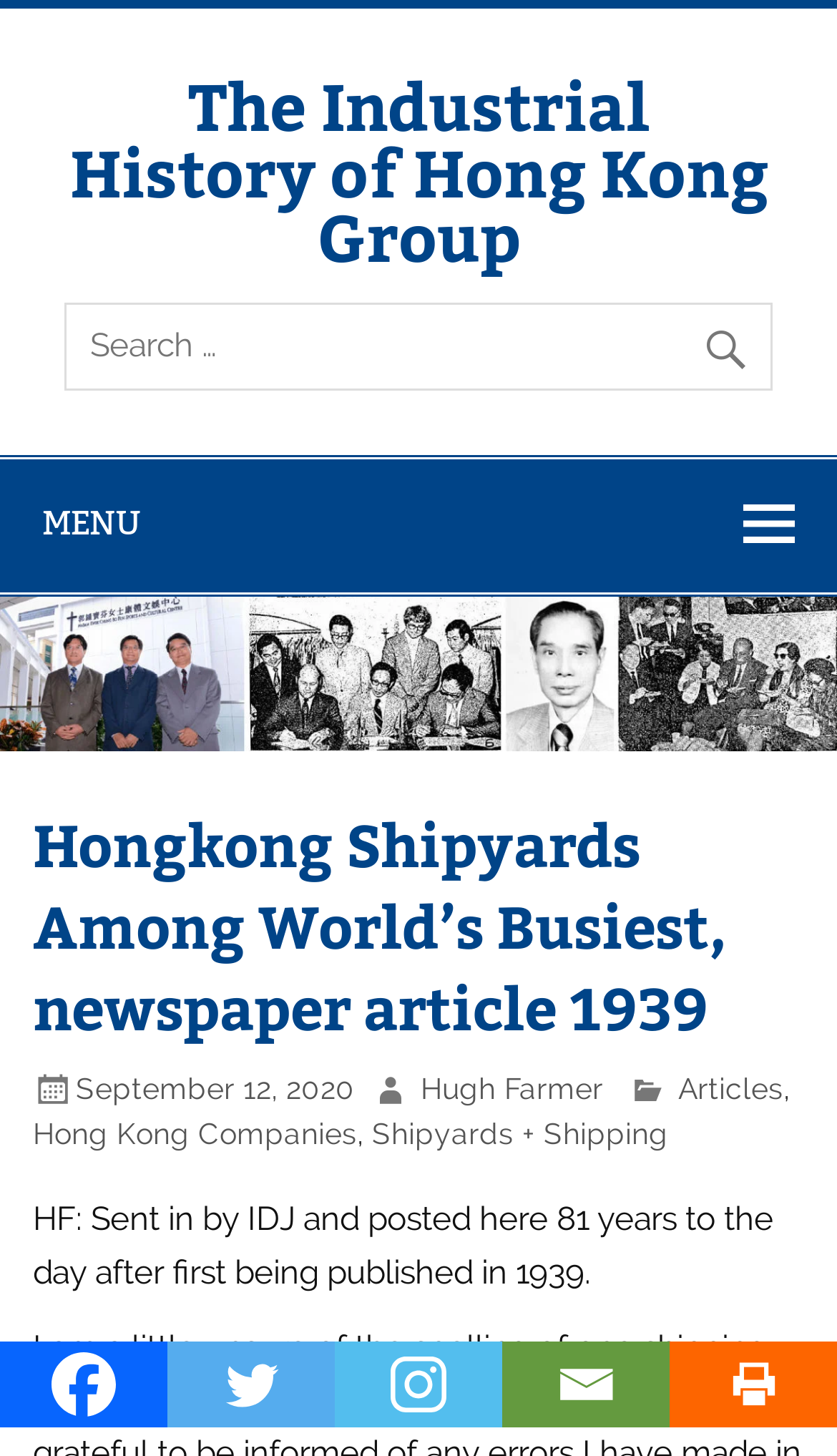Show the bounding box coordinates of the region that should be clicked to follow the instruction: "Download PDF."

None